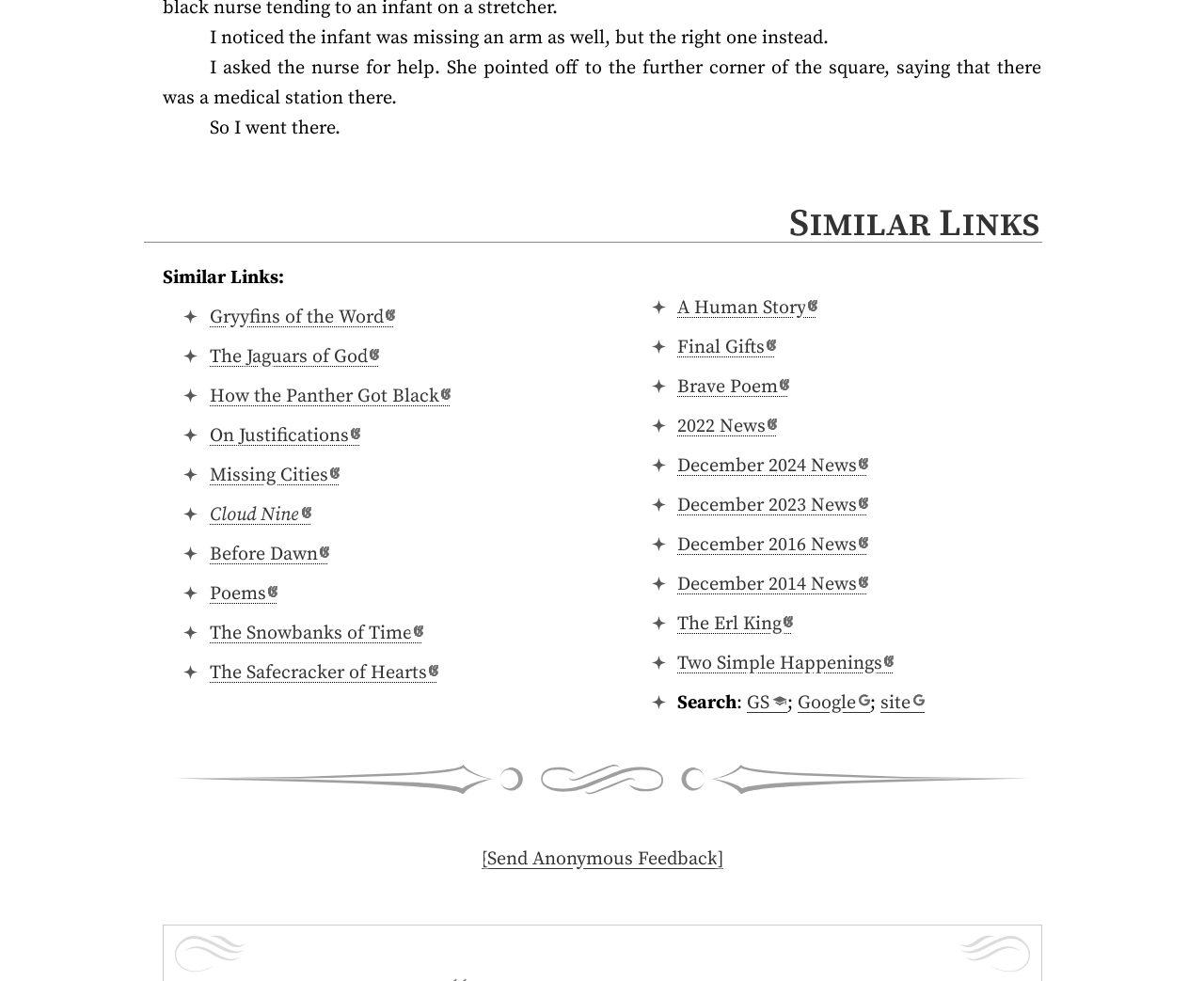What is the purpose of the 'Search' section?
Use the image to answer the question with a single word or phrase.

Search functionality